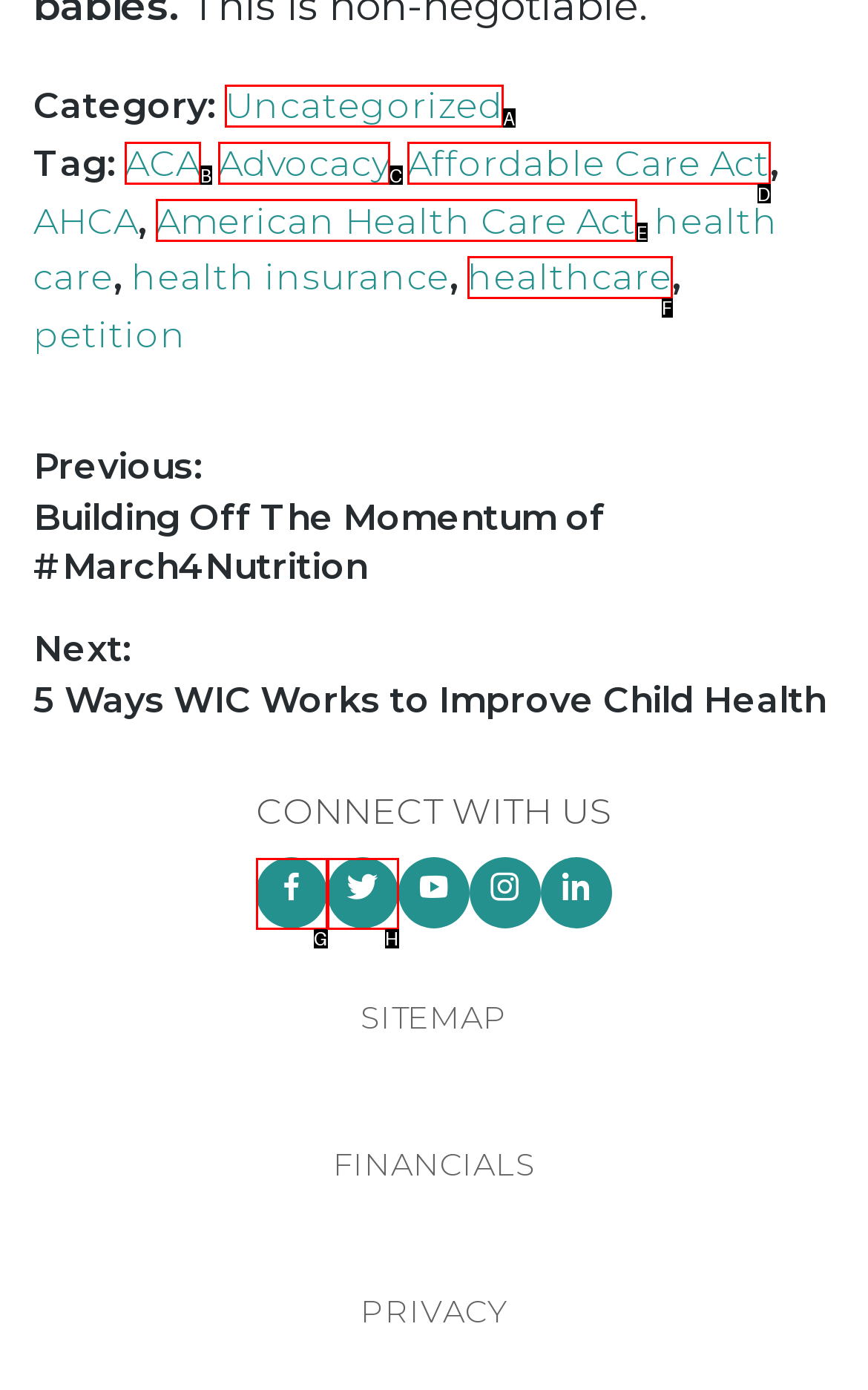Match the description: healthcare to the correct HTML element. Provide the letter of your choice from the given options.

F